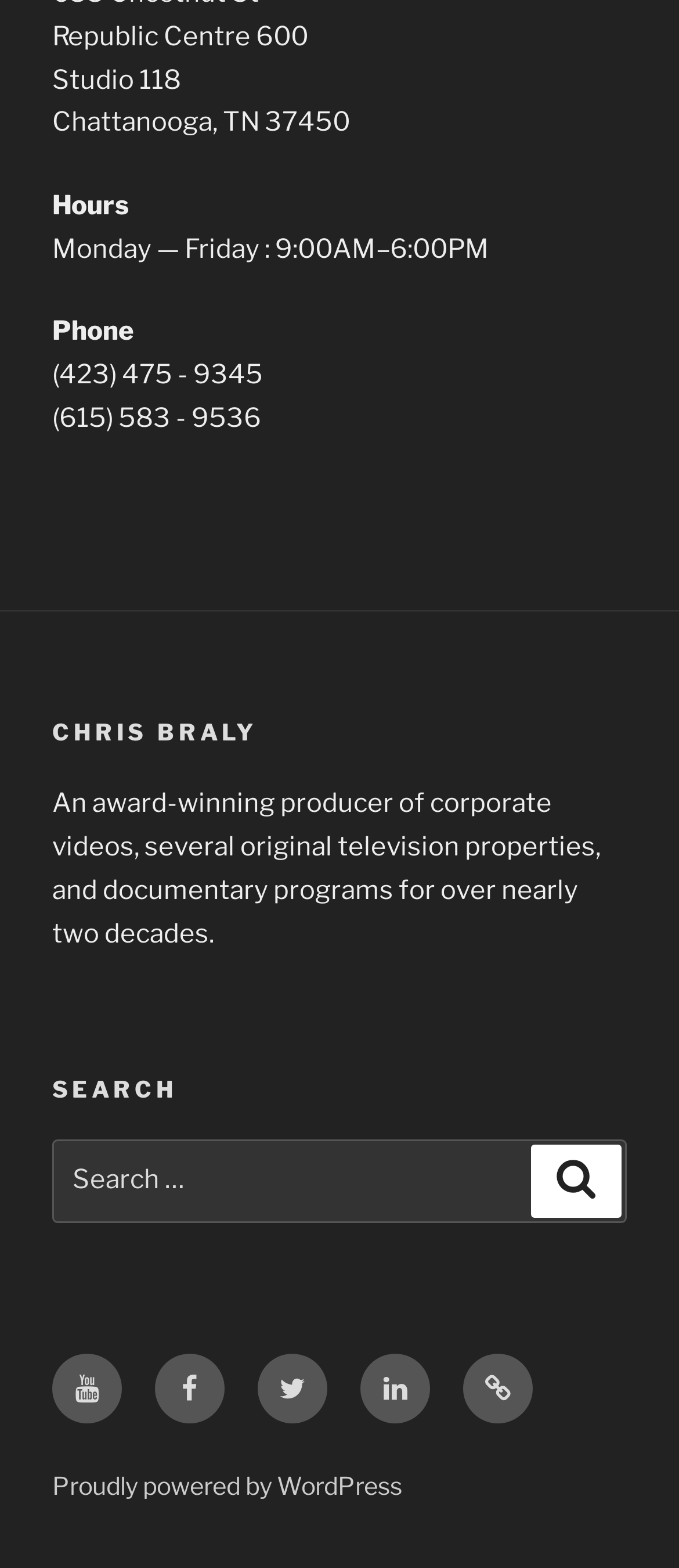What is the address of Chris Braly?
Based on the image, answer the question with as much detail as possible.

I found the address by looking at the top section of the webpage, where it lists the location as 'Republic Centre 600, Studio 118, Chattanooga, TN 37450'.